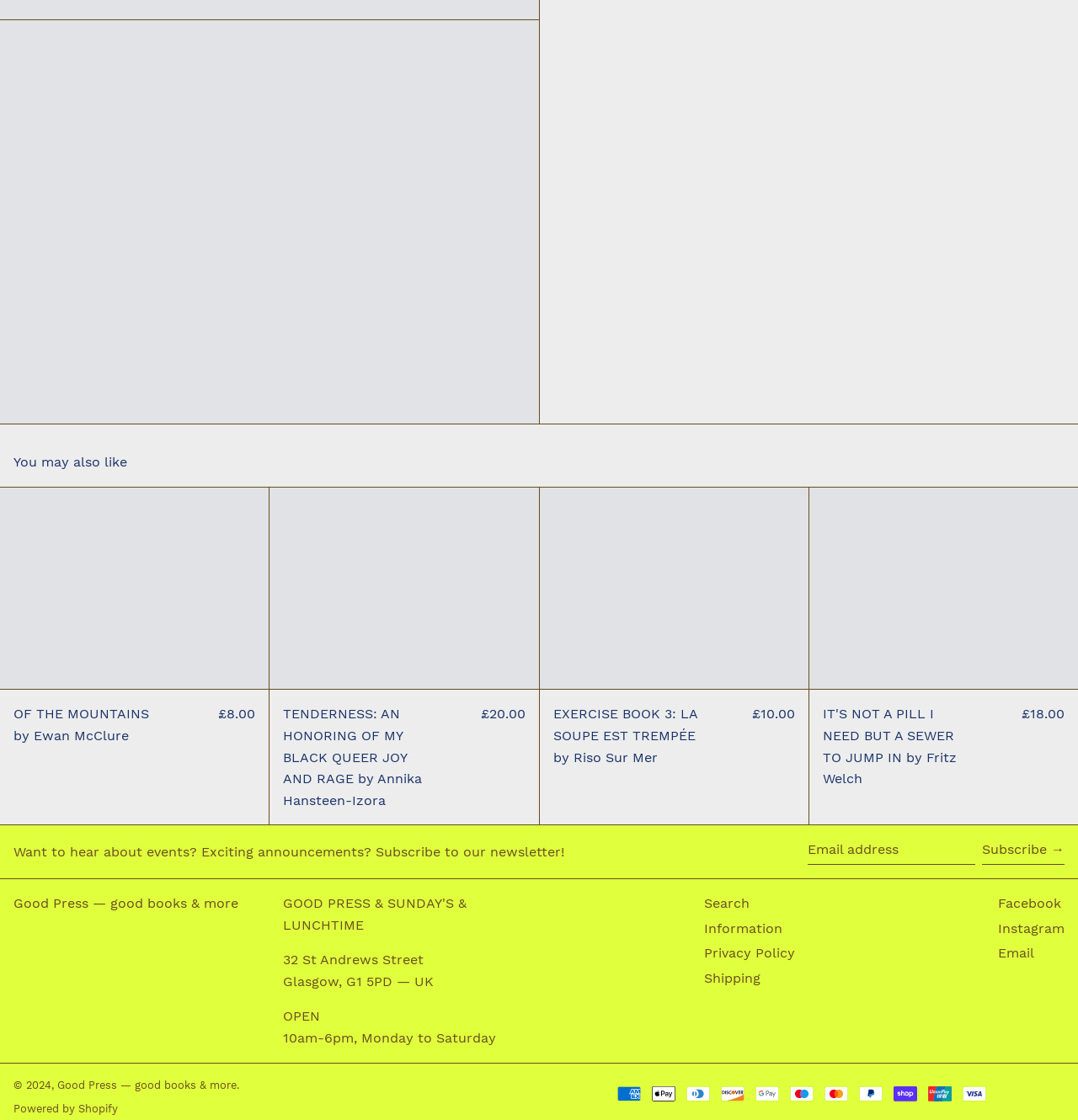What is the name of the bookstore?
Provide a well-explained and detailed answer to the question.

I inferred this answer by looking at the heading 'Good Press — good books & more' and the address '32 St Andrews Street, Glasgow, G1 5PD — UK' which suggests that Good Press is a physical bookstore.